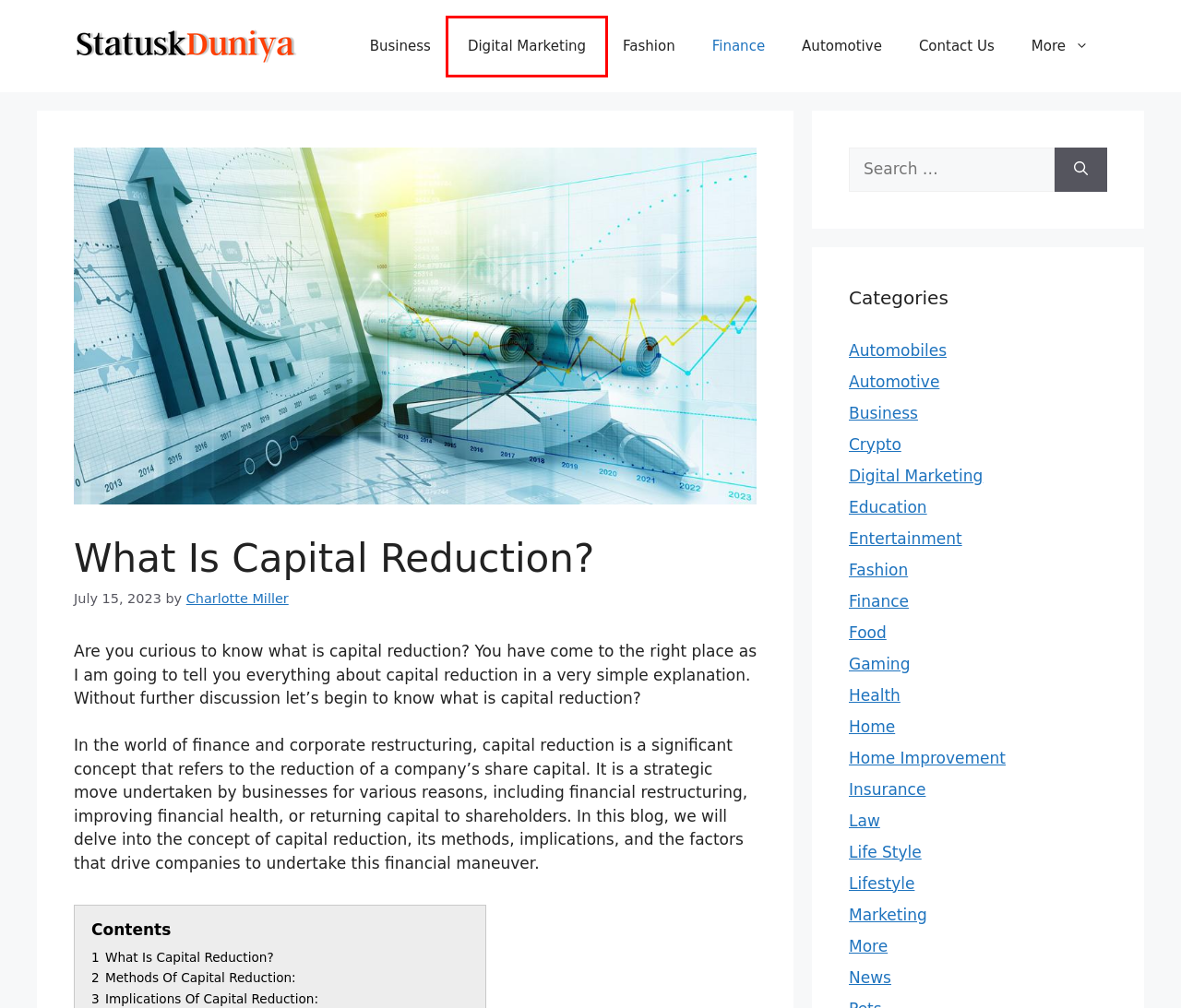You have a screenshot of a webpage where a red bounding box highlights a specific UI element. Identify the description that best matches the resulting webpage after the highlighted element is clicked. The choices are:
A. Lifestyle - StatuskDuniya
B. Digital Marketing - StatuskDuniya
C. Fashion - StatuskDuniya
D. Automobiles - StatuskDuniya
E. Insurance - StatuskDuniya
F. Contact Us - StatuskDuniya
G. Finance - StatuskDuniya
H. Charlotte Miller - StatuskDuniya

B